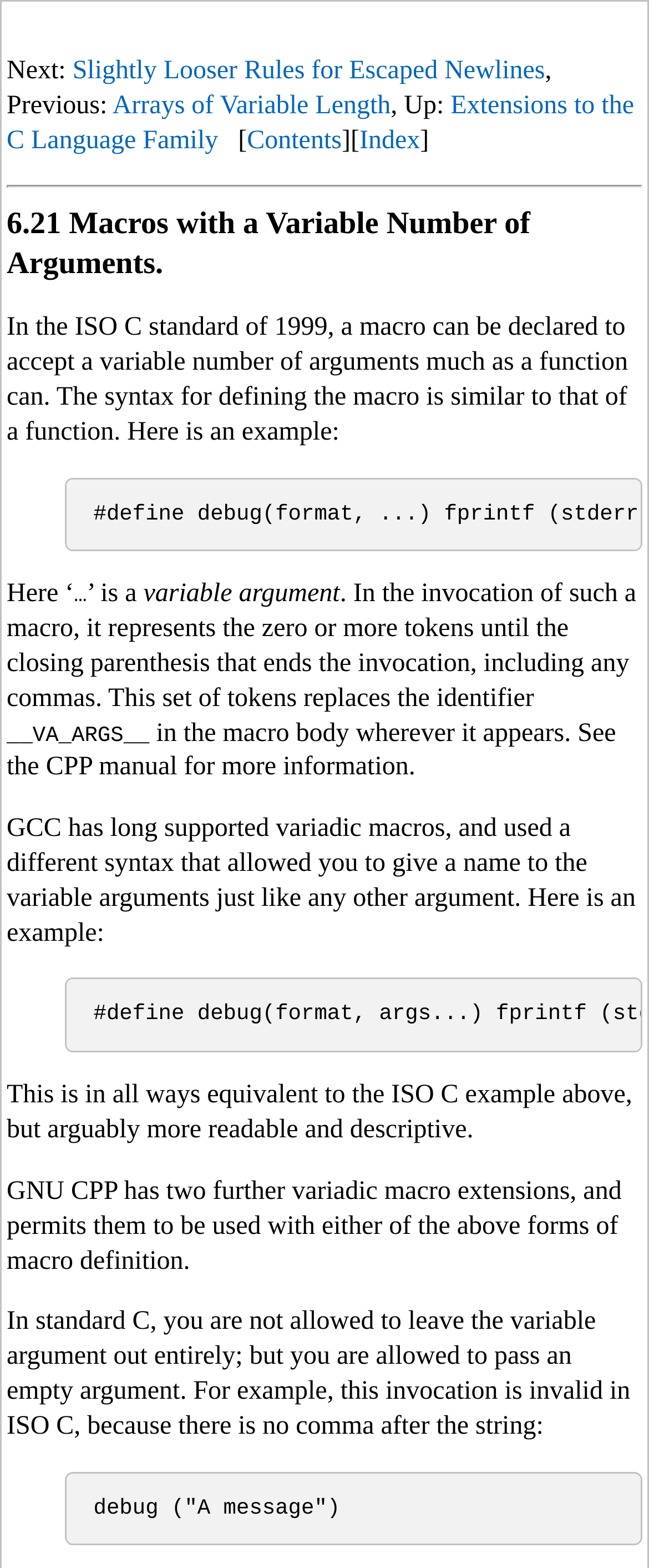Respond with a single word or short phrase to the following question: 
Is it allowed to leave the variable argument out entirely in standard C?

No